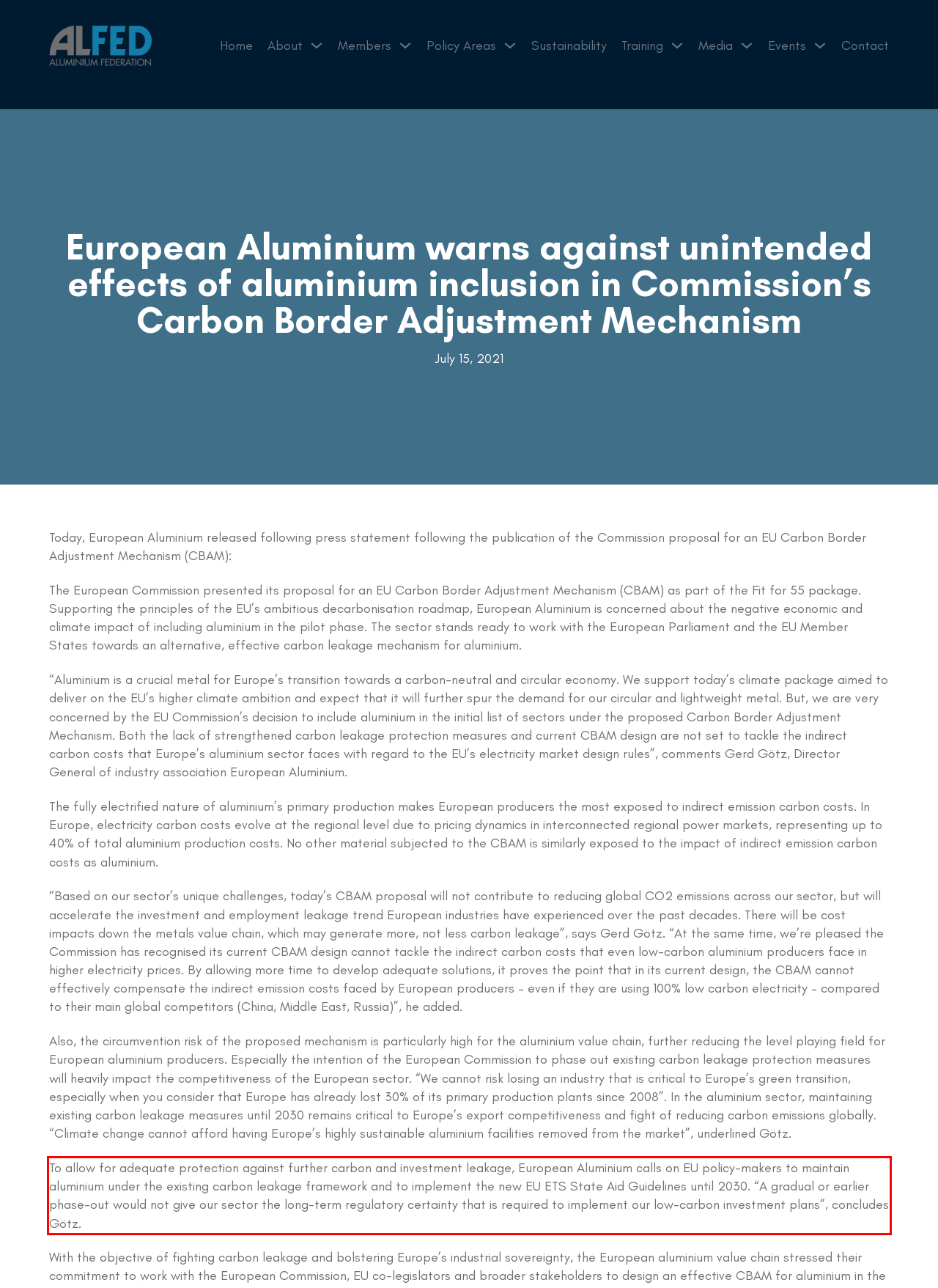Identify and transcribe the text content enclosed by the red bounding box in the given screenshot.

To allow for adequate protection against further carbon and investment leakage, European Aluminium calls on EU policy-makers to maintain aluminium under the existing carbon leakage framework and to implement the new EU ETS State Aid Guidelines until 2030. “A gradual or earlier phase-out would not give our sector the long-term regulatory certainty that is required to implement our low-carbon investment plans”, concludes Götz.